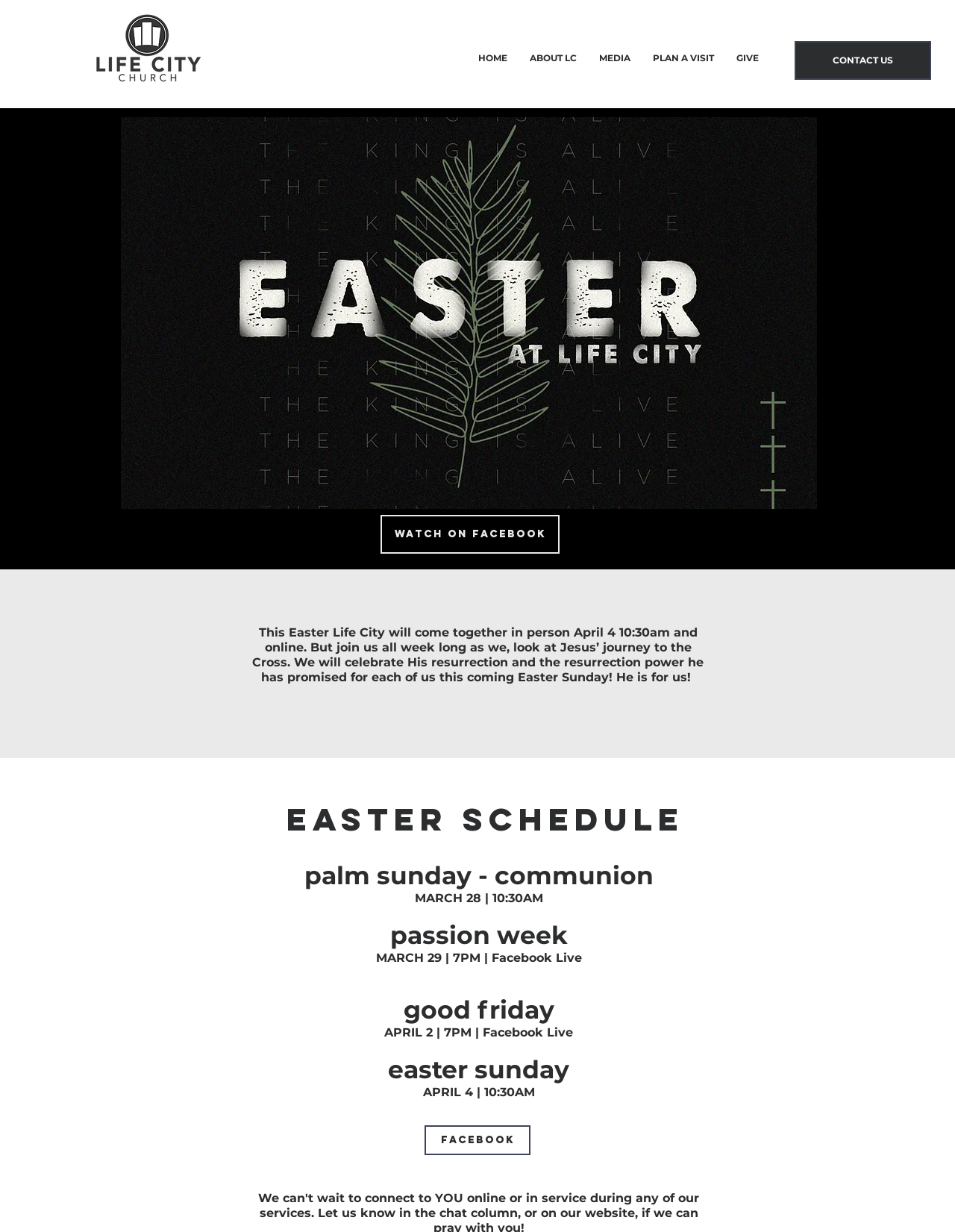For the given element description PLAN A VISIT, determine the bounding box coordinates of the UI element. The coordinates should follow the format (top-left x, top-left y, bottom-right x, bottom-right y) and be within the range of 0 to 1.

[0.671, 0.024, 0.759, 0.07]